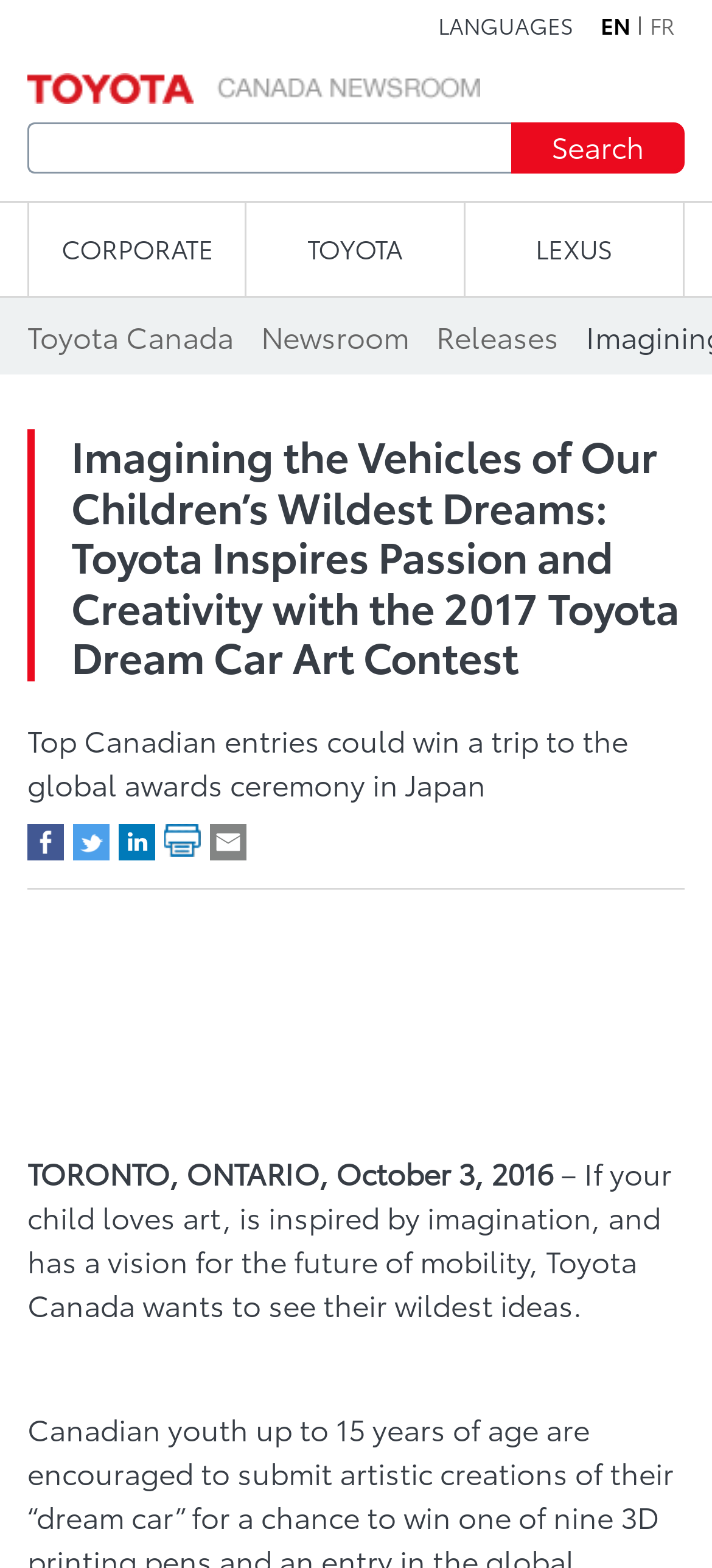Identify the bounding box coordinates for the UI element described as follows: Toyota Canada. Use the format (top-left x, top-left y, bottom-right x, bottom-right y) and ensure all values are floating point numbers between 0 and 1.

[0.038, 0.2, 0.328, 0.228]